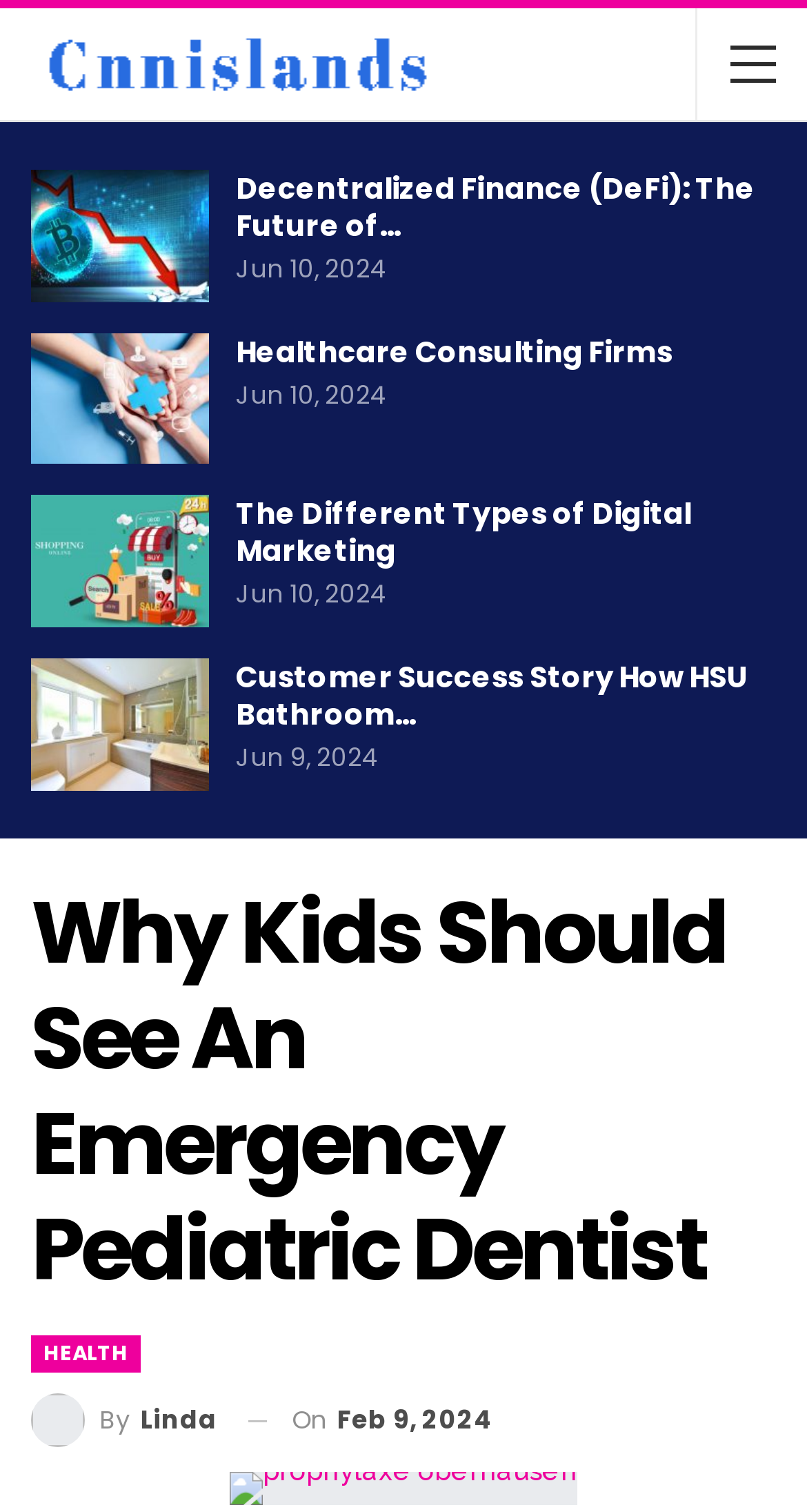Please answer the following question using a single word or phrase: 
What is the topic of the main article?

Pediatric Dentist